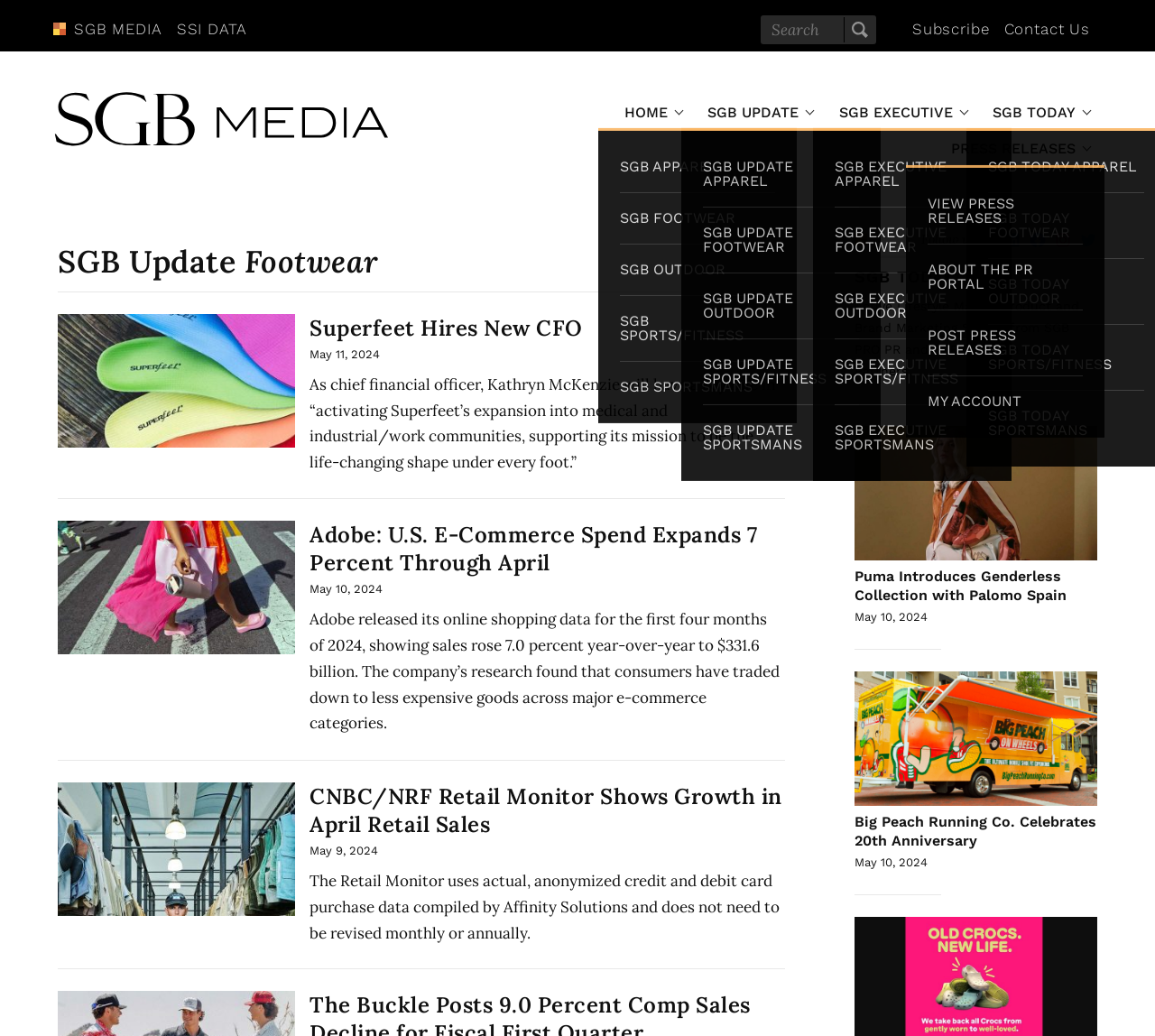Can you identify the bounding box coordinates of the clickable region needed to carry out this instruction: 'Learn about Commercial Carpet Cleaning services'? The coordinates should be four float numbers within the range of 0 to 1, stated as [left, top, right, bottom].

None